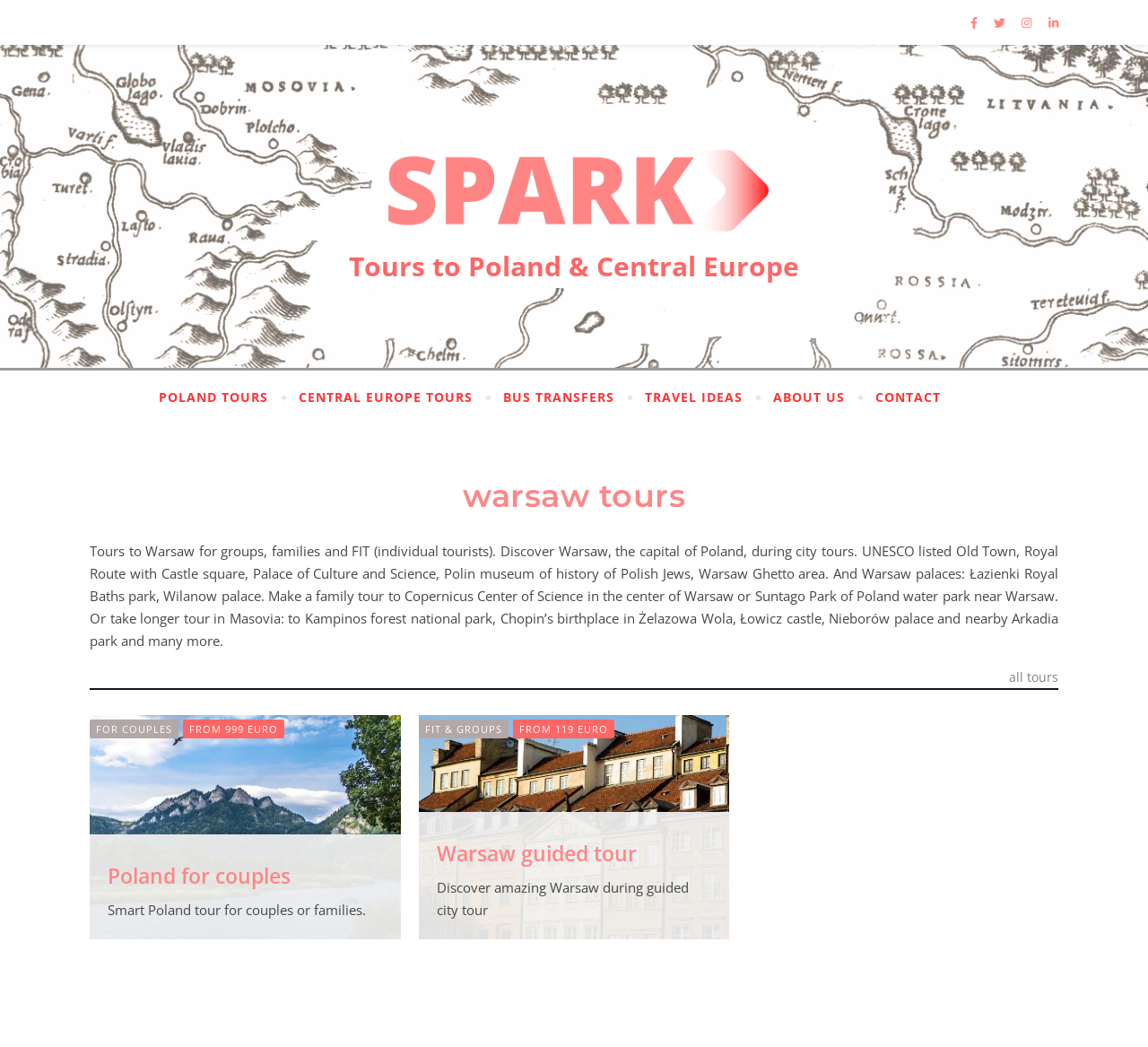Specify the bounding box coordinates of the area to click in order to execute this command: 'Click on Poland tours link'. The coordinates should consist of four float numbers ranging from 0 to 1, and should be formatted as [left, top, right, bottom].

[0.138, 0.354, 0.246, 0.405]